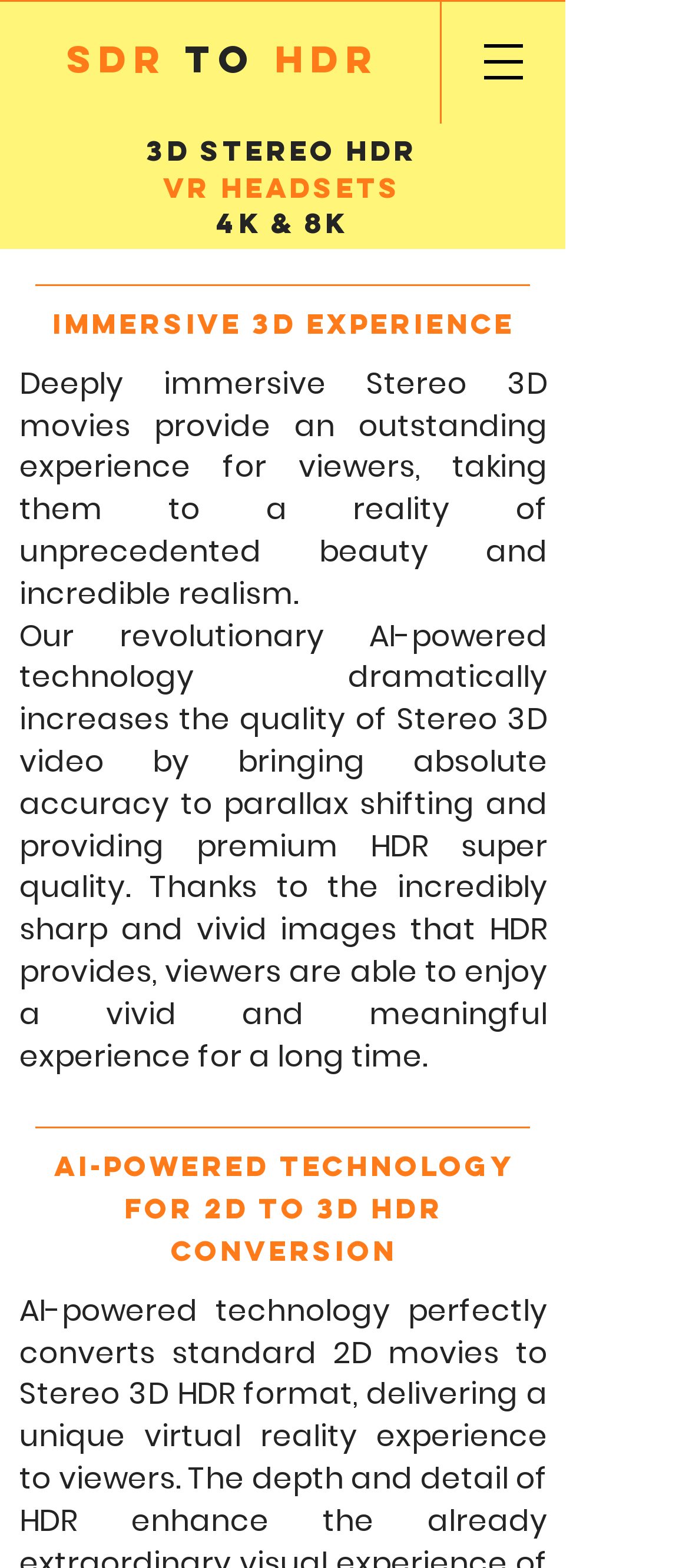Use a single word or phrase to answer the following:
What is the resolution mentioned on the webpage?

4K & 8K